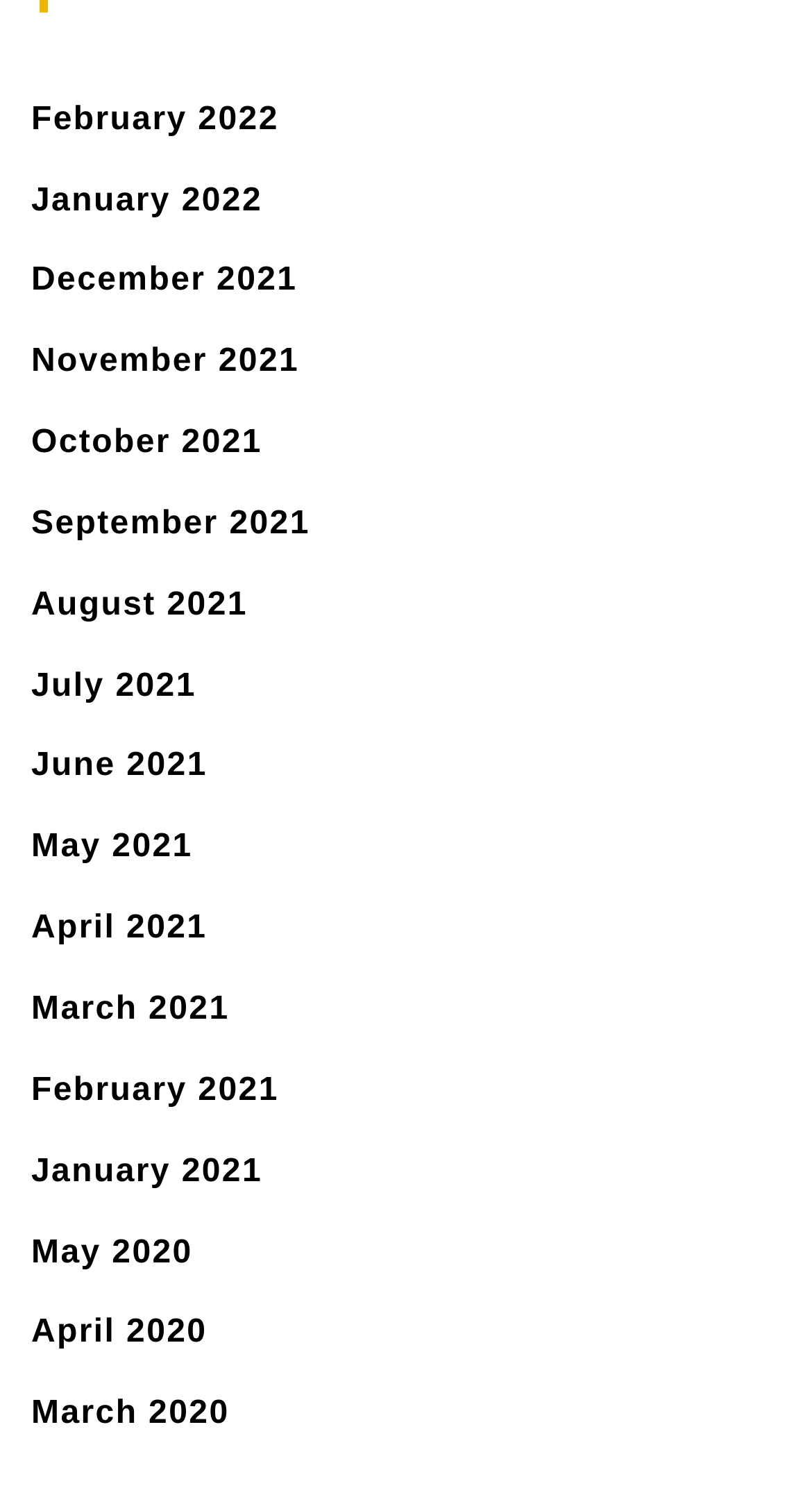Identify the bounding box coordinates of the region I need to click to complete this instruction: "view January 2021".

[0.038, 0.768, 0.323, 0.792]